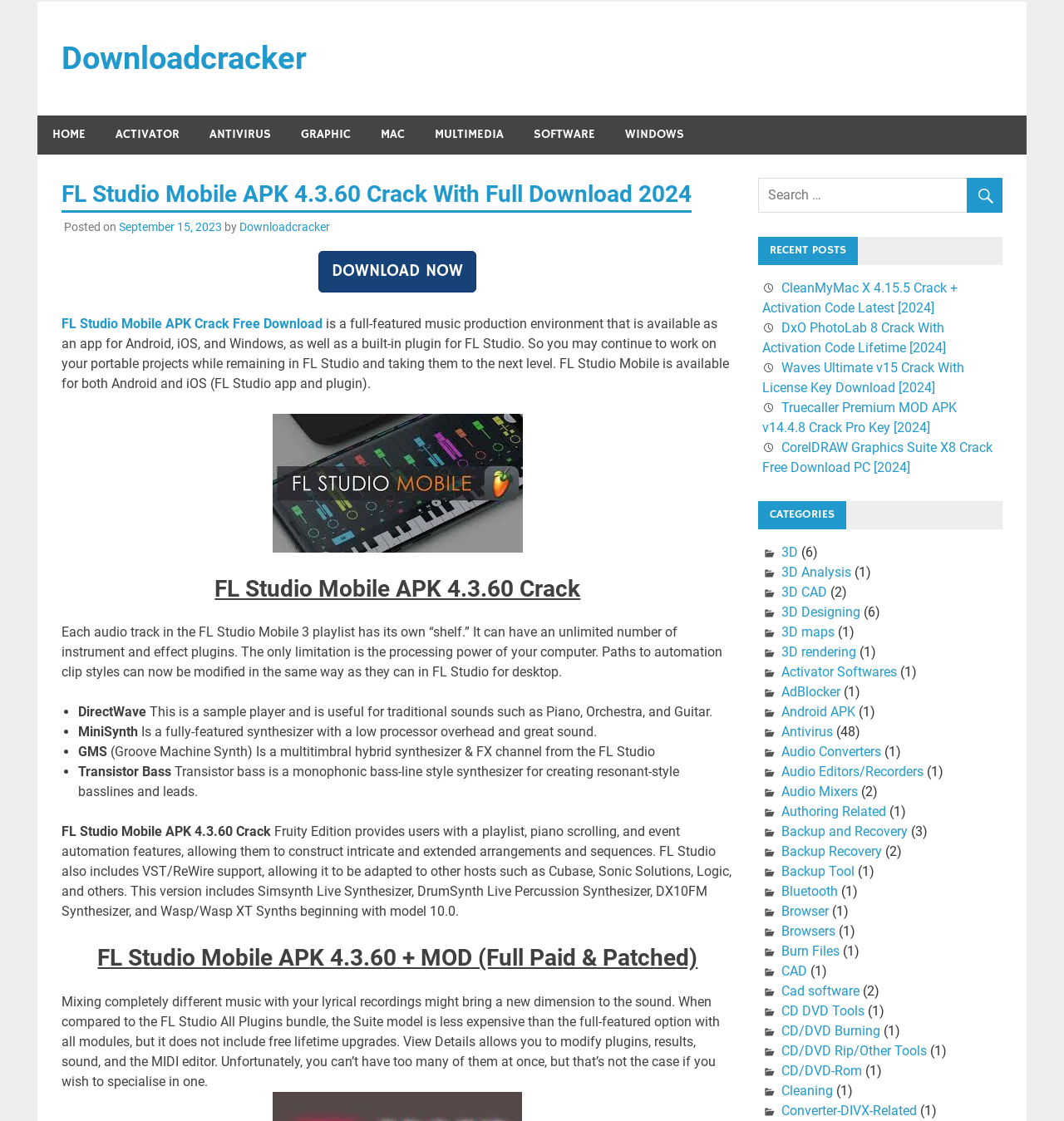Pinpoint the bounding box coordinates of the clickable element needed to complete the instruction: "Click on the 'DOWNLOAD NOW' button". The coordinates should be provided as four float numbers between 0 and 1: [left, top, right, bottom].

[0.3, 0.224, 0.448, 0.261]